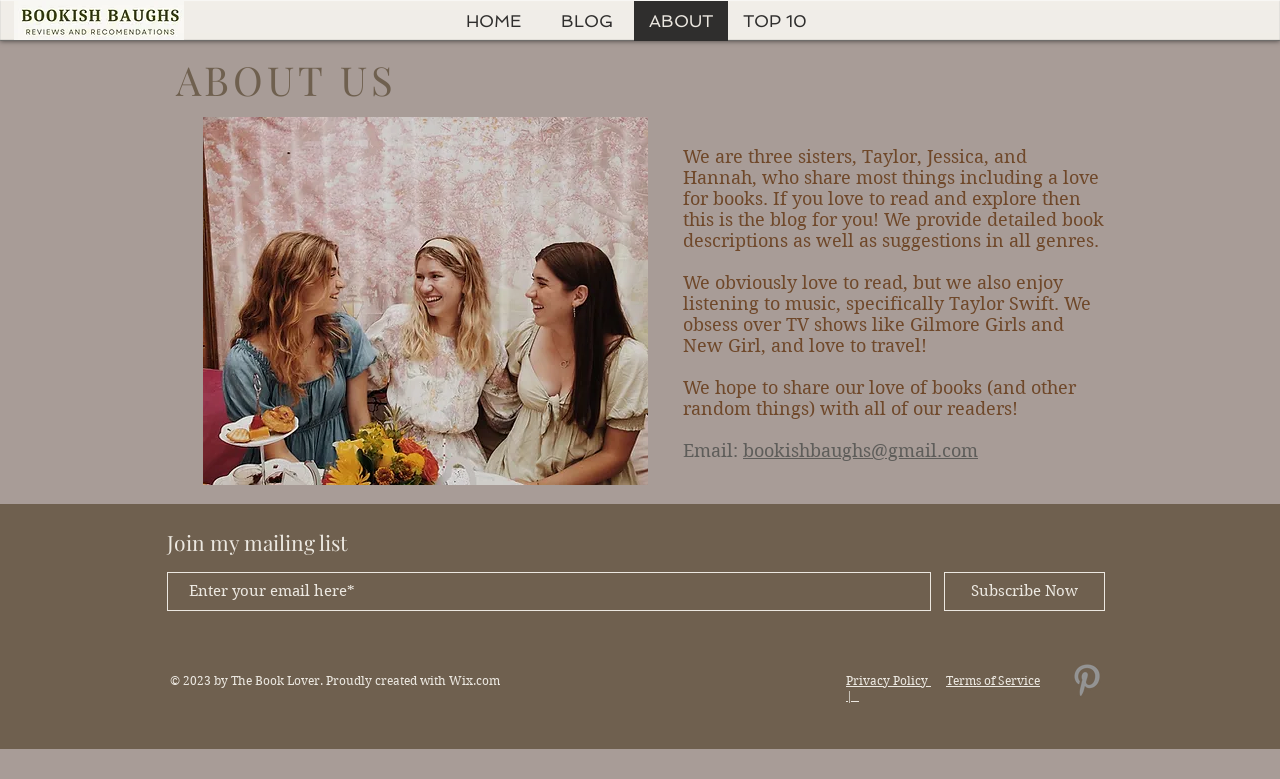What is the purpose of the textbox?
By examining the image, provide a one-word or phrase answer.

To enter email